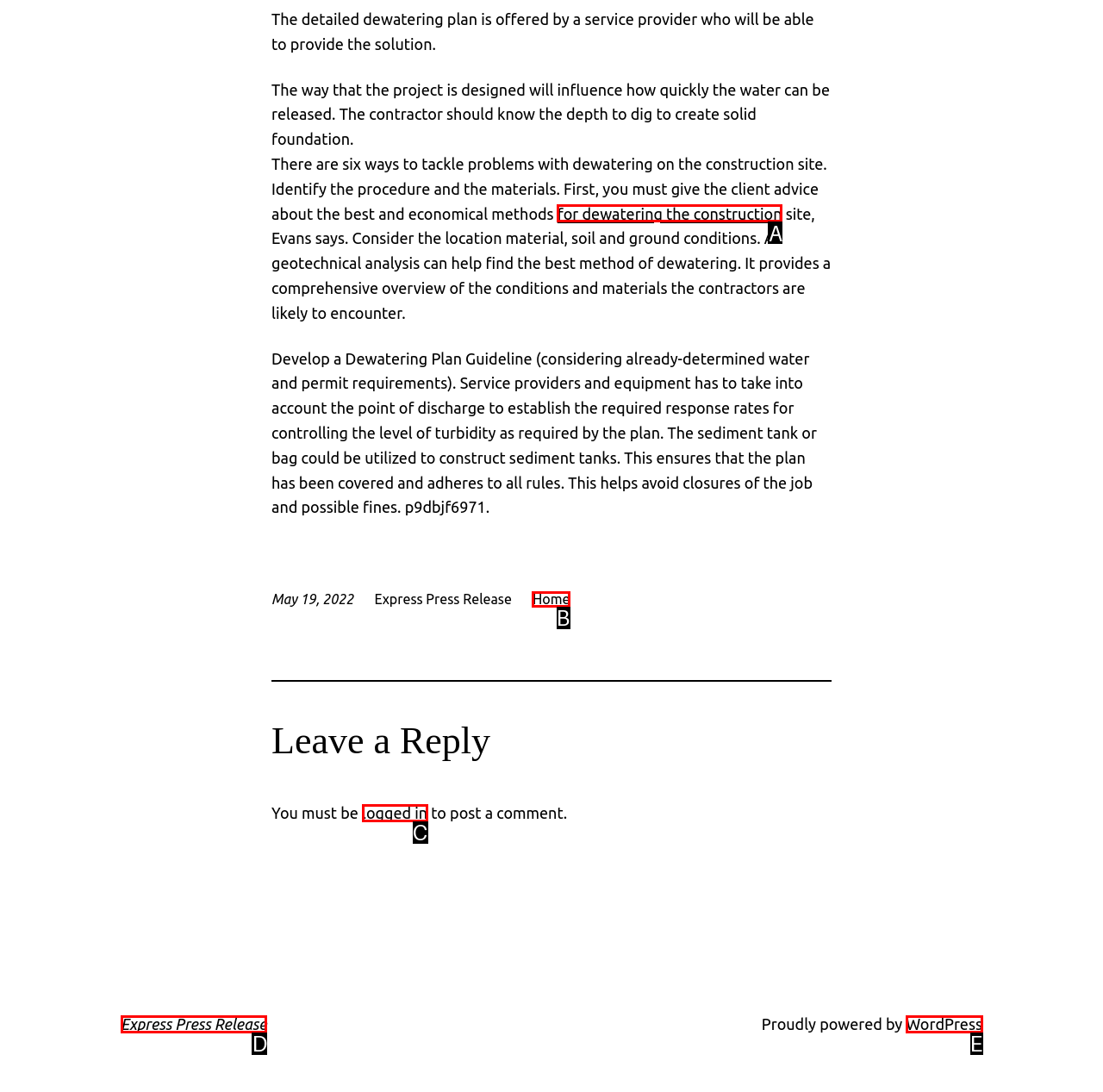From the provided options, which letter corresponds to the element described as: WordPress
Answer with the letter only.

E